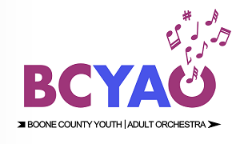Write a descriptive caption for the image, covering all notable aspects.

The image features the logo of the Boone County Youth | Adult Orchestra (BCYAO). The design prominently showcases the acronym "BCYAO" in bold, purple letters, with a playful musical note motif integrated into the logo. Below, in a more understated font, the full name "BOONE COUNTY YOUTH | ADULT ORCHESTRA" is displayed, providing clarity on the organization’s mission. The orchestral theme is further emphasized by additional musical notes that enhance the visual appeal of the logo. This emblem represents BCYAO's commitment to providing a professional musical and educational experience for young musicians and adults in Boone County and the surrounding areas.